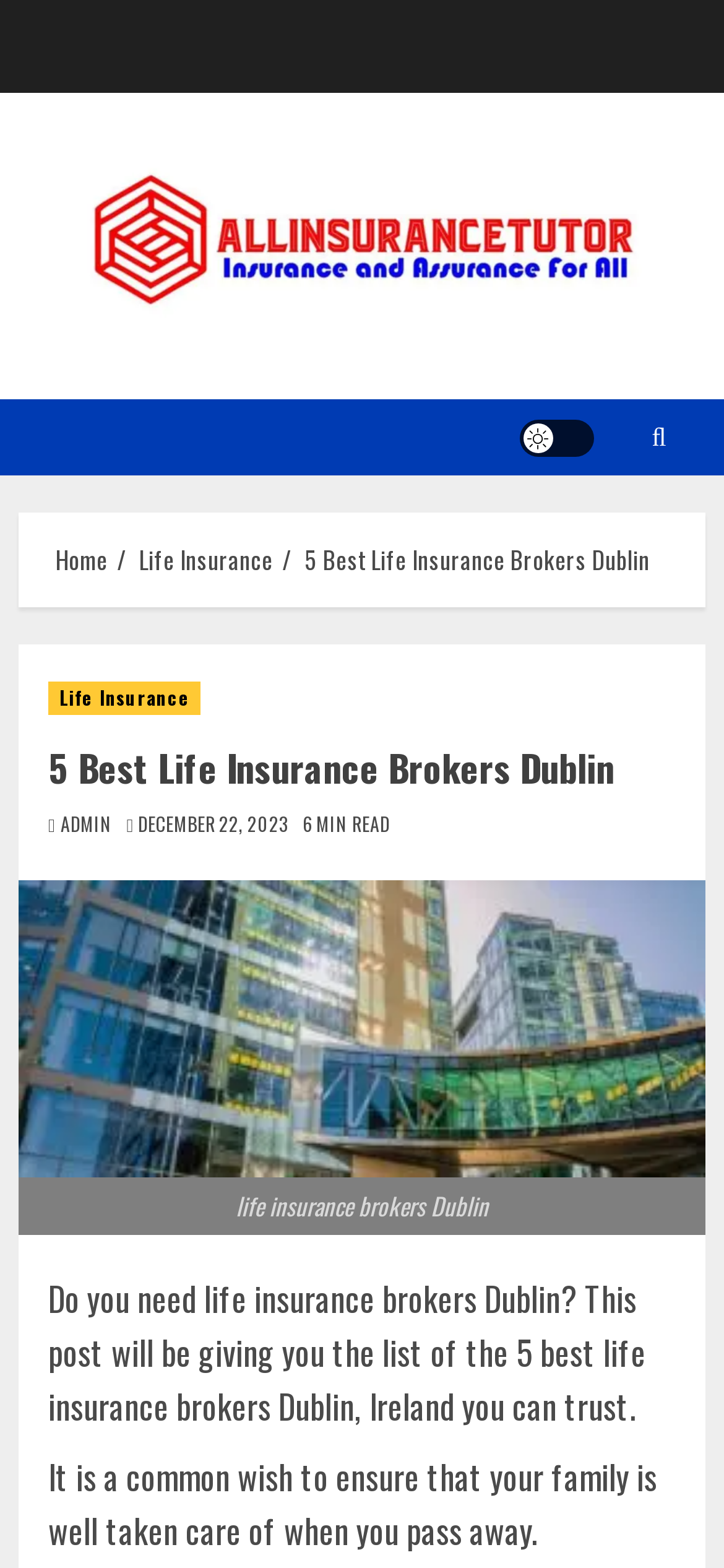Please extract the webpage's main title and generate its text content.

5 Best Life Insurance Brokers Dublin